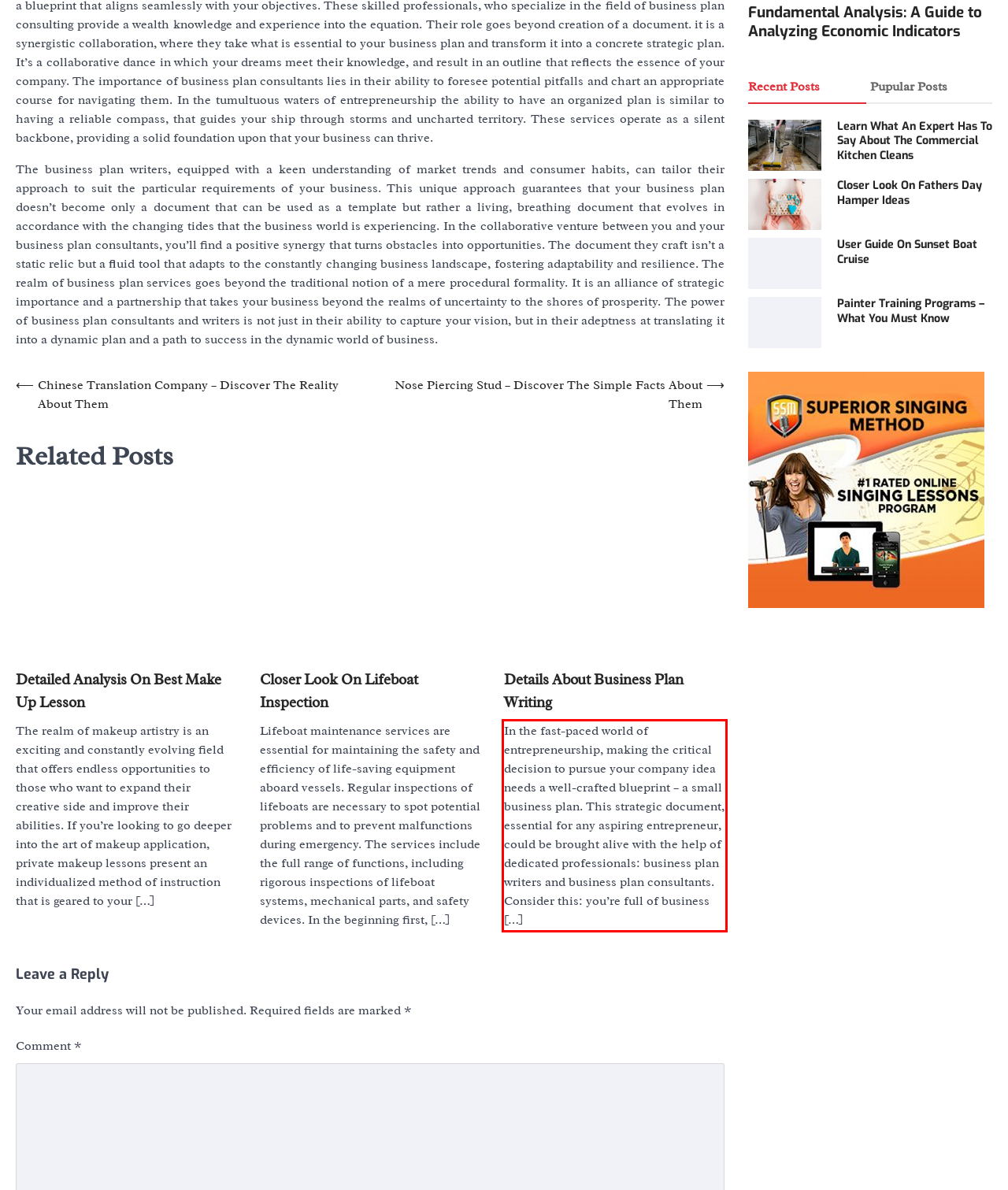With the provided screenshot of a webpage, locate the red bounding box and perform OCR to extract the text content inside it.

In the fast-paced world of entrepreneurship, making the critical decision to pursue your company idea needs a well-crafted blueprint – a small business plan. This strategic document, essential for any aspiring entrepreneur, could be brought alive with the help of dedicated professionals: business plan writers and business plan consultants. Consider this: you’re full of business […]